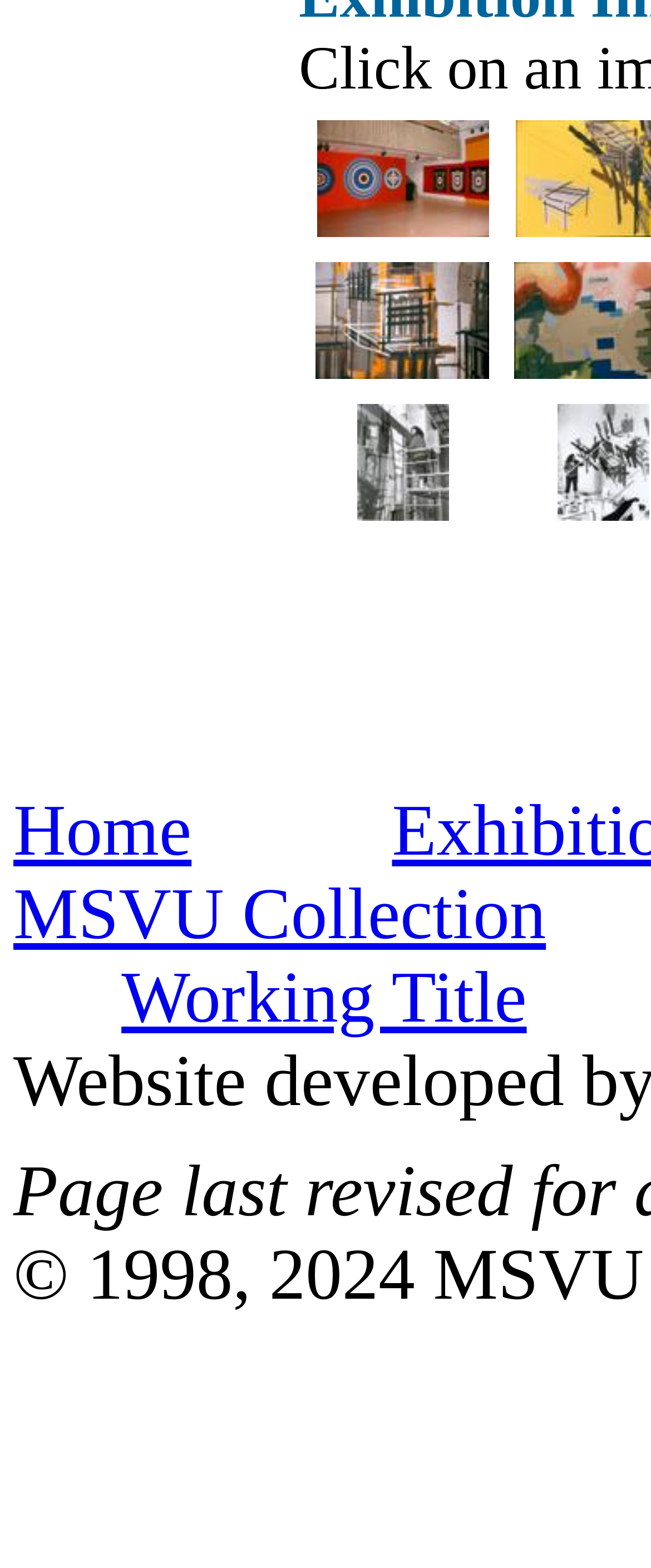What is the text of the first link?
Please interpret the details in the image and answer the question thoroughly.

The first link is a child element of the first LayoutTableCell, and its OCR text is 'Denyse Thomasos Tracking', which is the text of the first link.